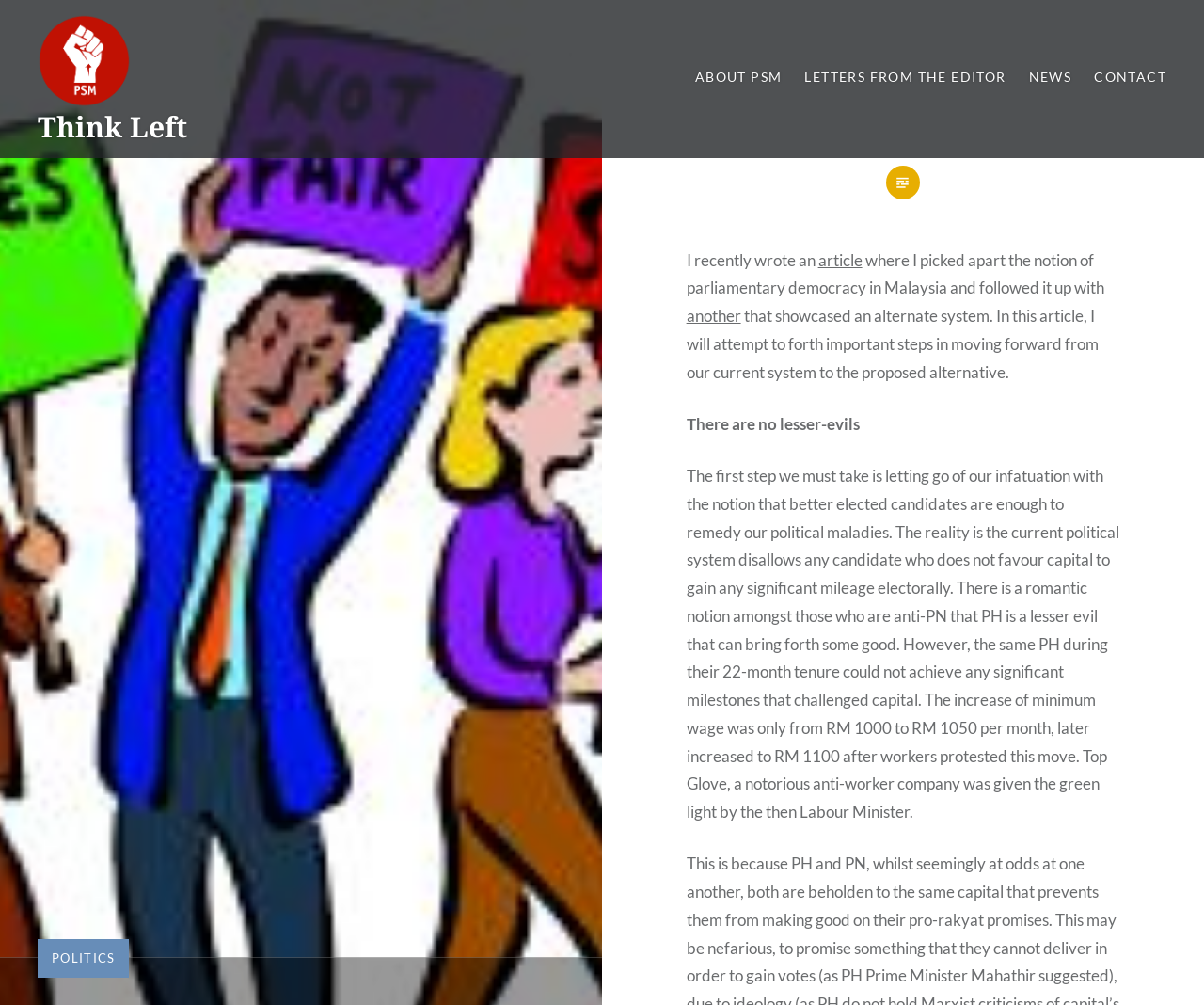What is the logo at the top left corner?
Answer the question with a single word or phrase by looking at the picture.

PSM Logo